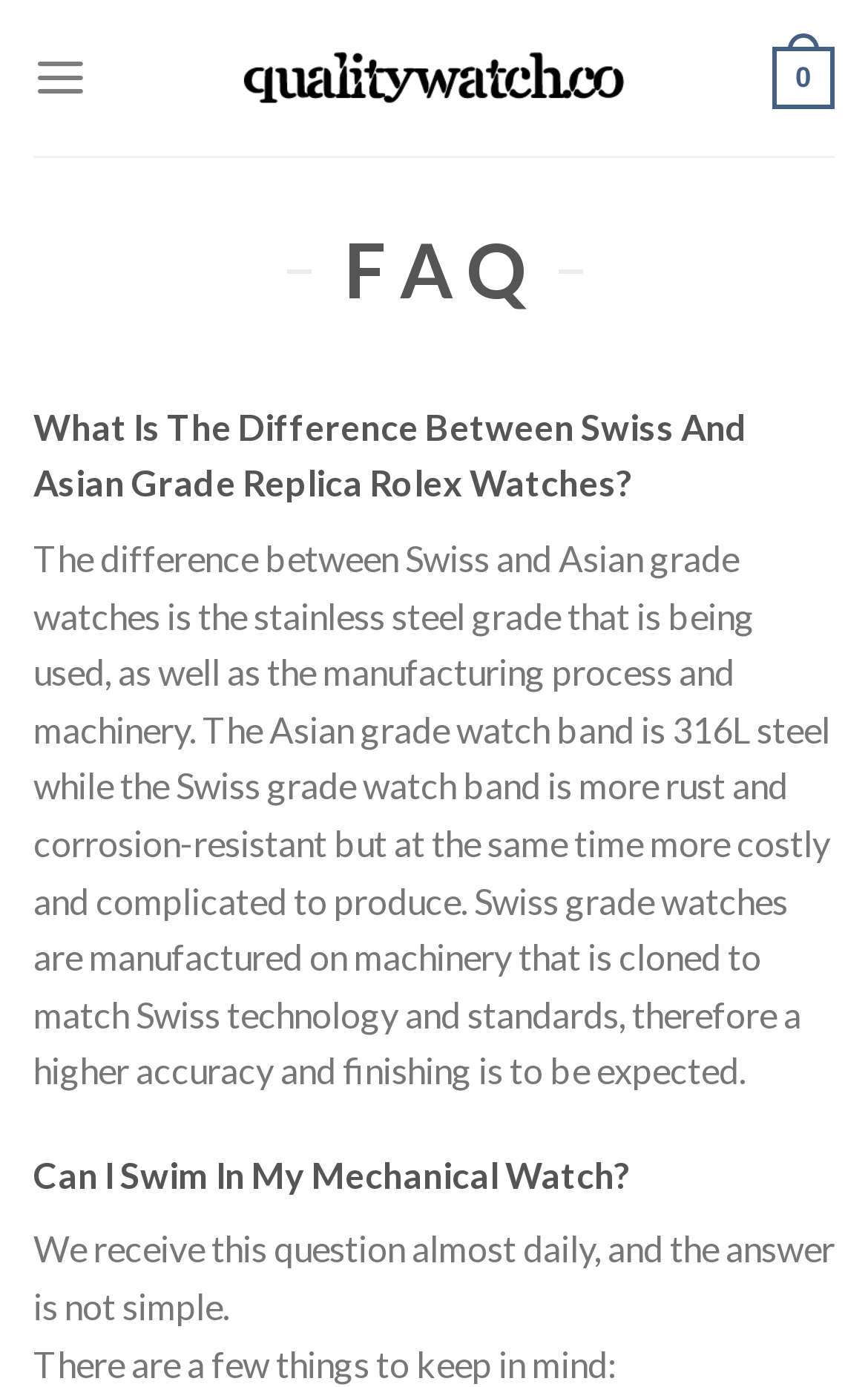Explain in detail what is displayed on the webpage.

The webpage is a FAQ page about fake Rolex watches, with a prominent link at the top center of the page that reads "Fake Rolex | Perfect High Quality Replica Watches For Sale". This link is accompanied by an image with the same text. 

On the top left, there is a "Menu" link that, when expanded, controls the main menu. 

Below the top section, there is a heading that reads "F A Q" centered on the page. 

Underneath the "F A Q" heading, there are several sections of questions and answers. The first question is "What Is The Difference Between Swiss And Asian Grade Replica Rolex Watches?" located on the left side of the page. The answer to this question is a block of text that explains the differences in stainless steel grade, manufacturing process, and machinery between Swiss and Asian grade watches. 

Below the first question, there is another question "Can I Swim In My Mechanical Watch?" also located on the left side of the page. The answer to this question starts with a statement that the answer is not simple, followed by a list of things to keep in mind, which is not fully displayed on the page.